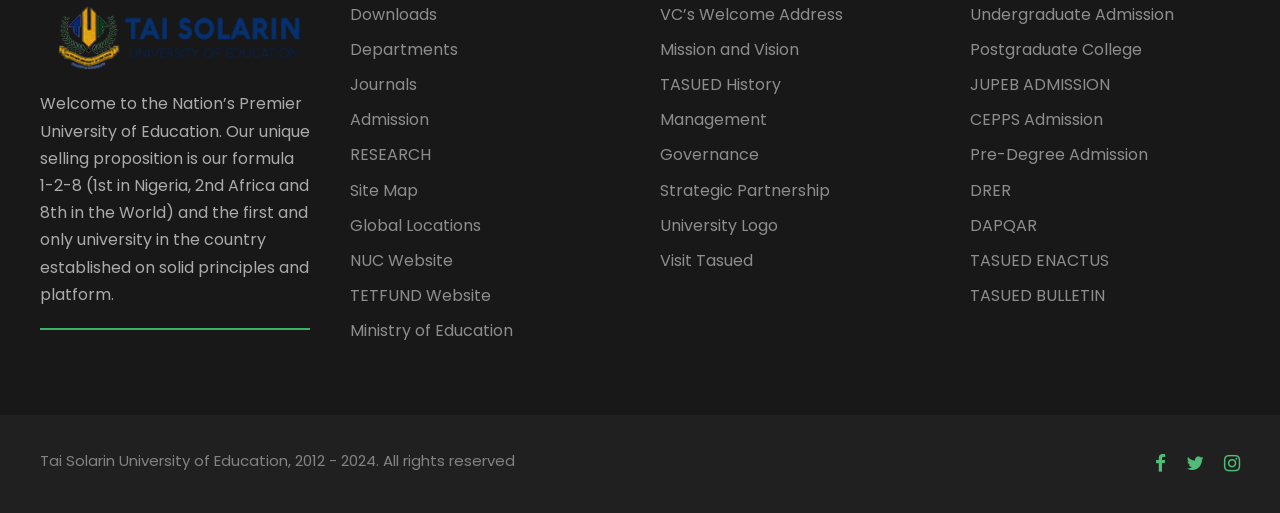Given the description Strategic Partnership, predict the bounding box coordinates of the UI element. Ensure the coordinates are in the format (top-left x, top-left y, bottom-right x, bottom-right y) and all values are between 0 and 1.

[0.516, 0.348, 0.648, 0.393]